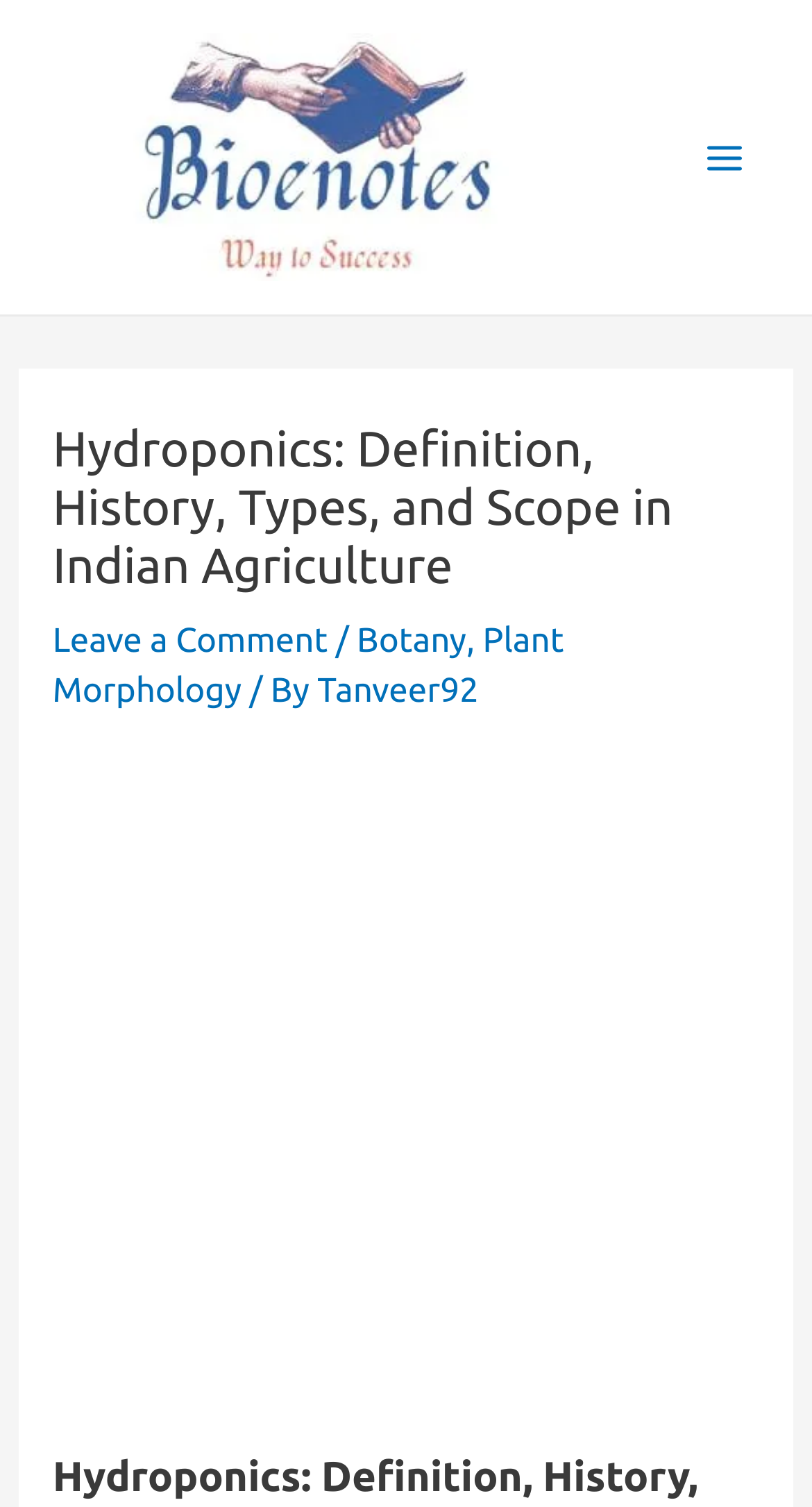What is the name of the website? Examine the screenshot and reply using just one word or a brief phrase.

Bio eNotes